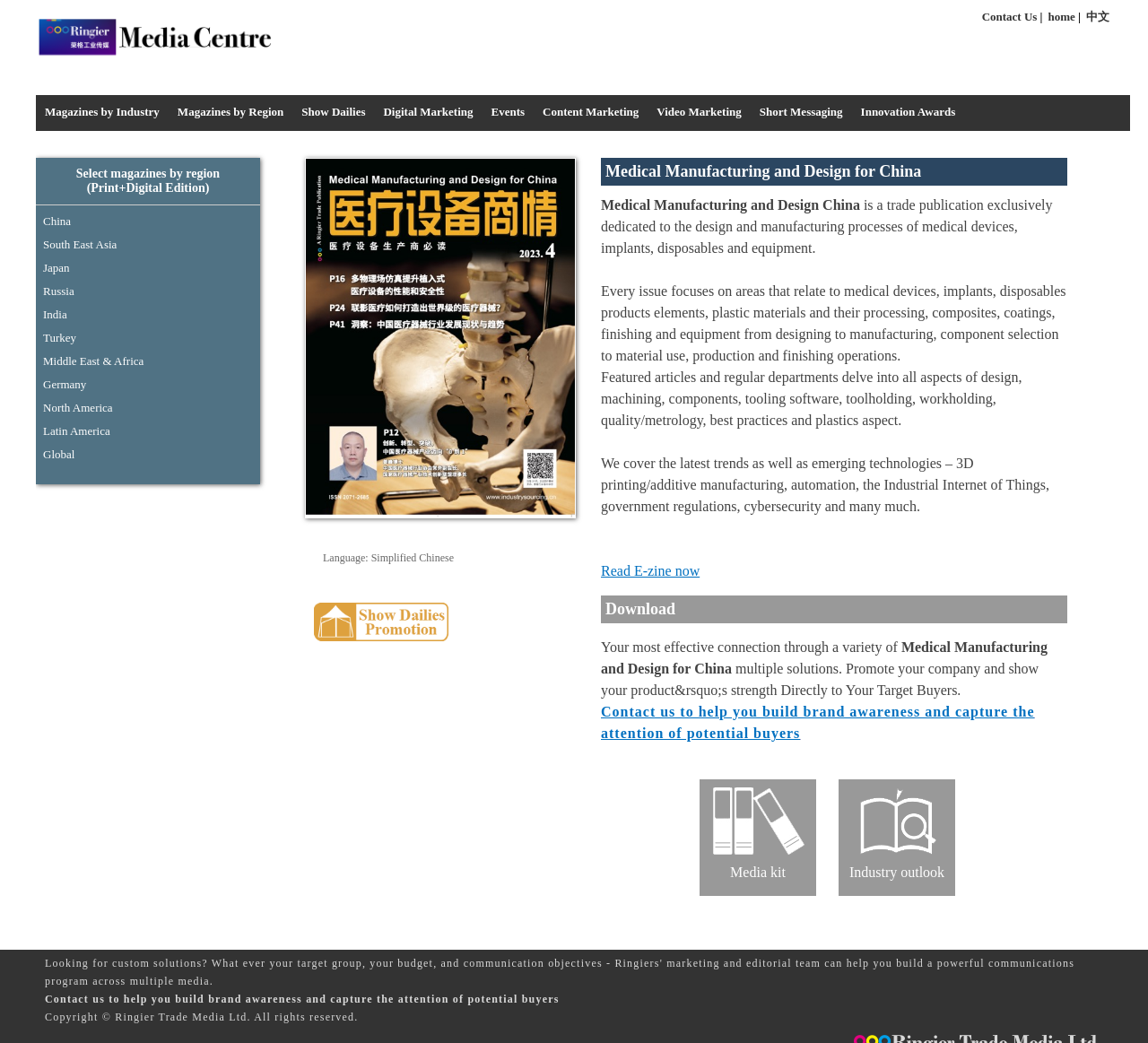Please locate the bounding box coordinates of the element that should be clicked to achieve the given instruction: "Read E-zine now".

[0.523, 0.54, 0.61, 0.555]